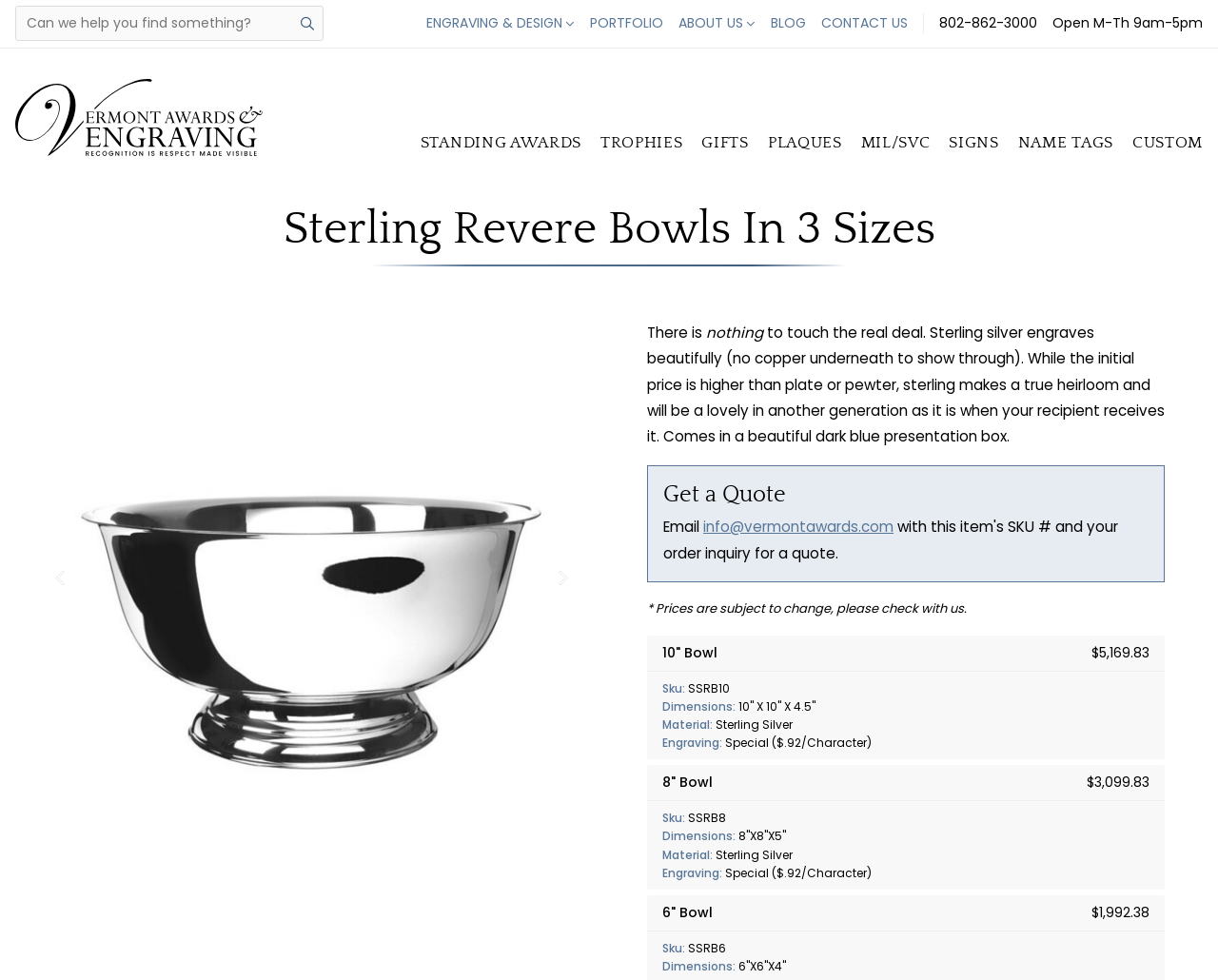Find and provide the bounding box coordinates for the UI element described here: "Skip to navigation". The coordinates should be given as four float numbers between 0 and 1: [left, top, right, bottom].

[0.17, 0.019, 0.311, 0.058]